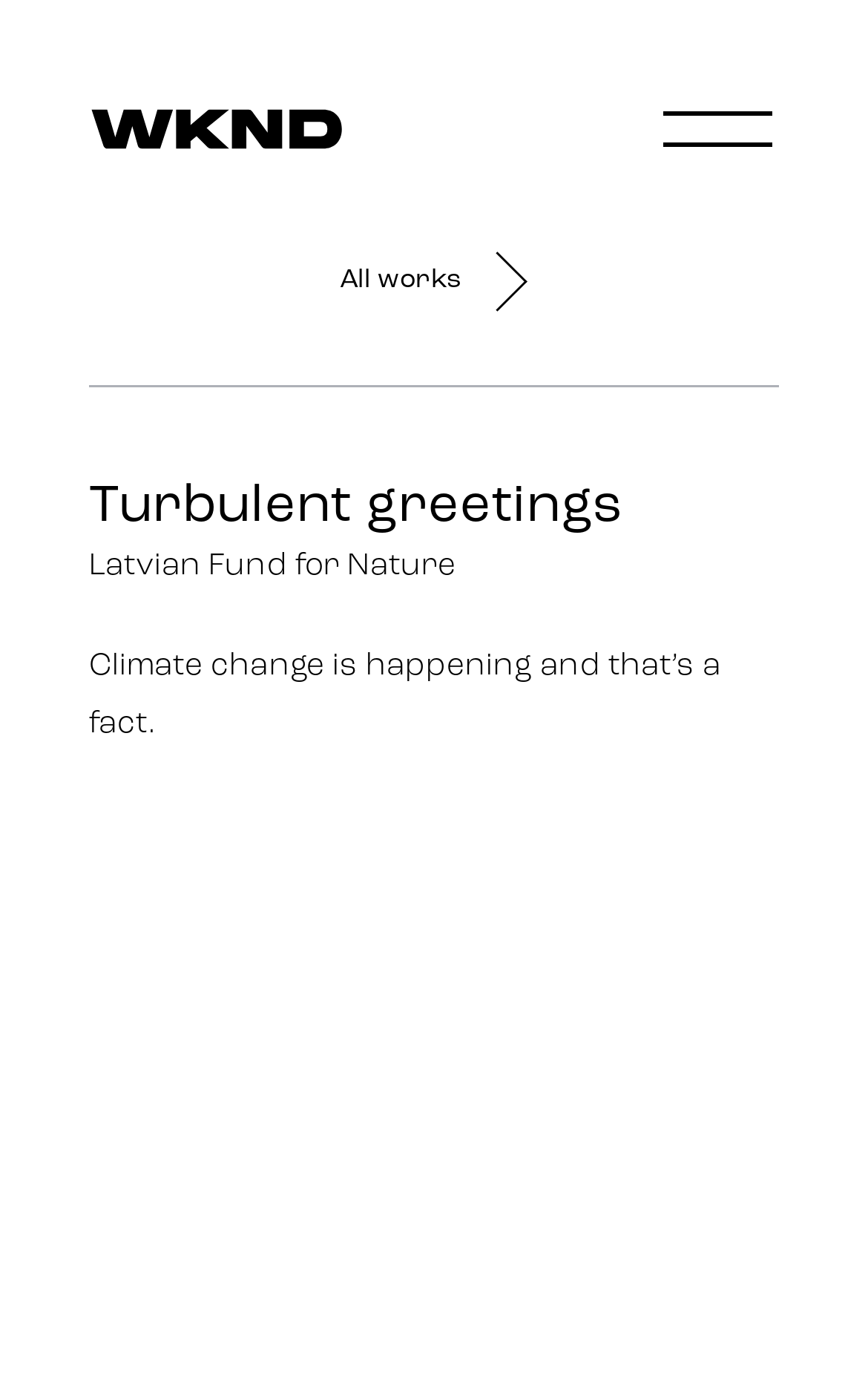Please identify the bounding box coordinates of the element's region that should be clicked to execute the following instruction: "Get in touch". The bounding box coordinates must be four float numbers between 0 and 1, i.e., [left, top, right, bottom].

[0.103, 0.838, 0.897, 0.888]